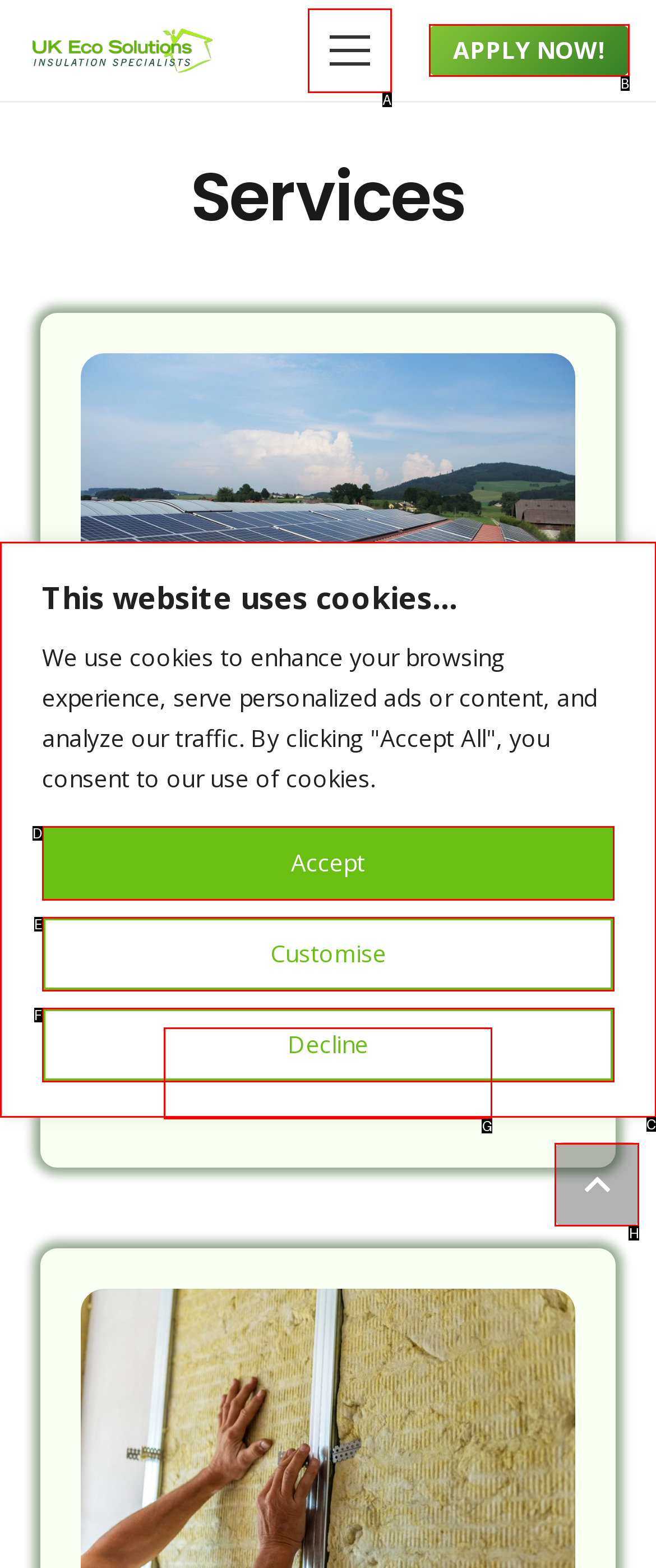From the given options, indicate the letter that corresponds to the action needed to complete this task: Click the 'Back to top' button. Respond with only the letter.

H